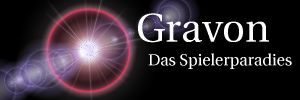What does the tagline 'Das Spielerparadies' translate to?
Using the image as a reference, give a one-word or short phrase answer.

The Player's Paradise